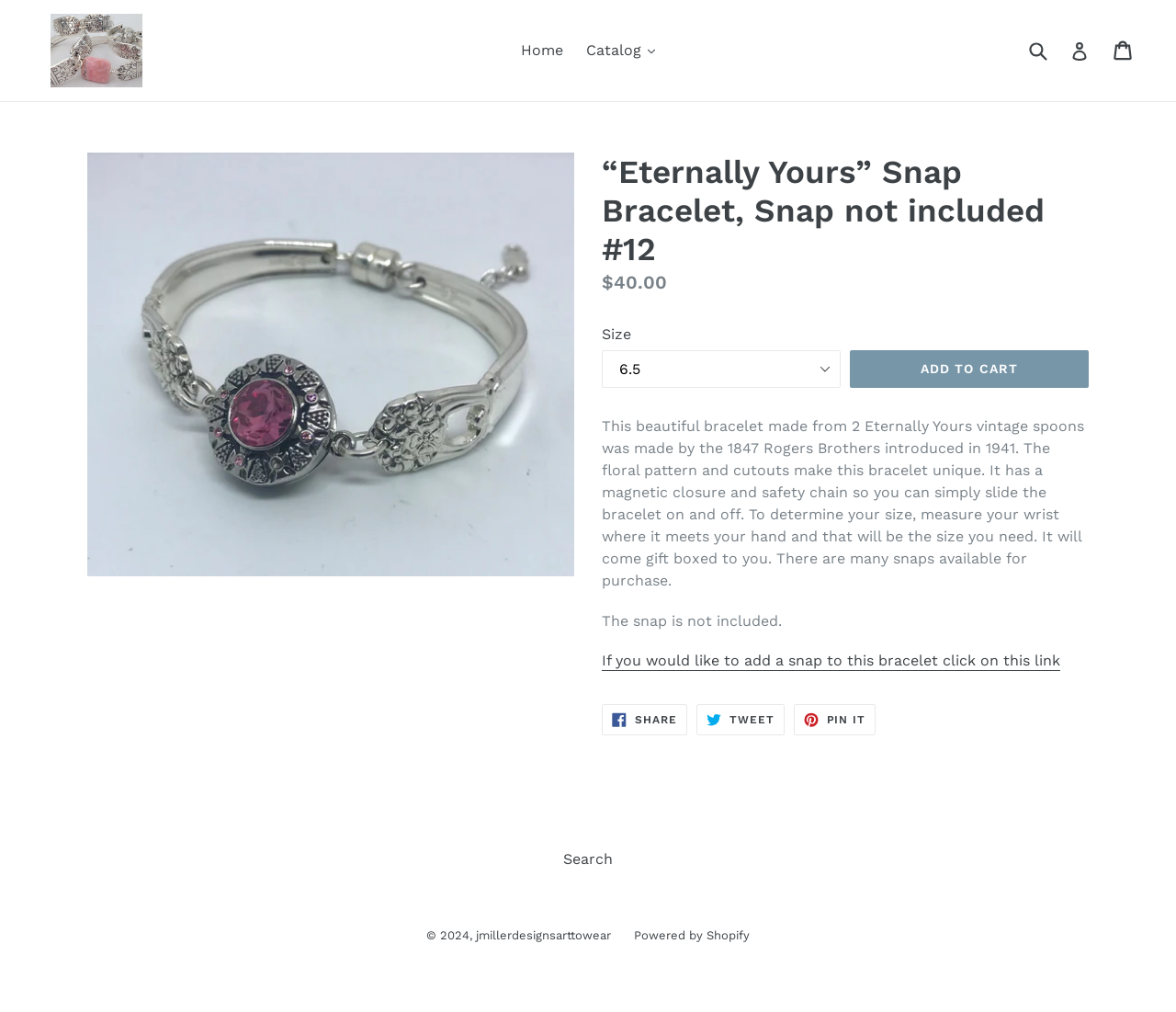Please specify the coordinates of the bounding box for the element that should be clicked to carry out this instruction: "Log in to your account". The coordinates must be four float numbers between 0 and 1, formatted as [left, top, right, bottom].

[0.91, 0.032, 0.926, 0.068]